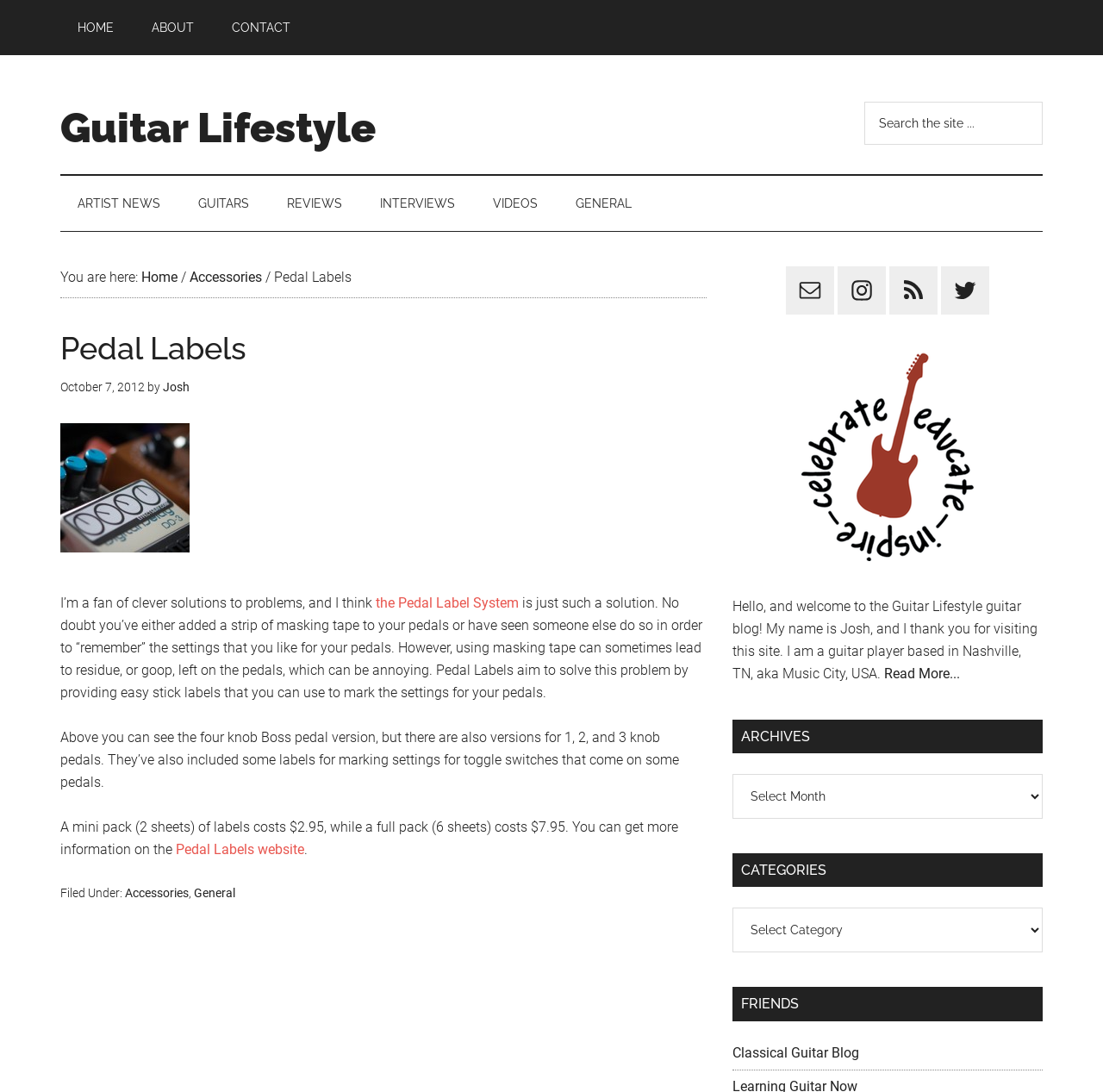Please identify the bounding box coordinates of the region to click in order to complete the given instruction: "Follow on Twitter". The coordinates should be four float numbers between 0 and 1, i.e., [left, top, right, bottom].

[0.853, 0.244, 0.897, 0.288]